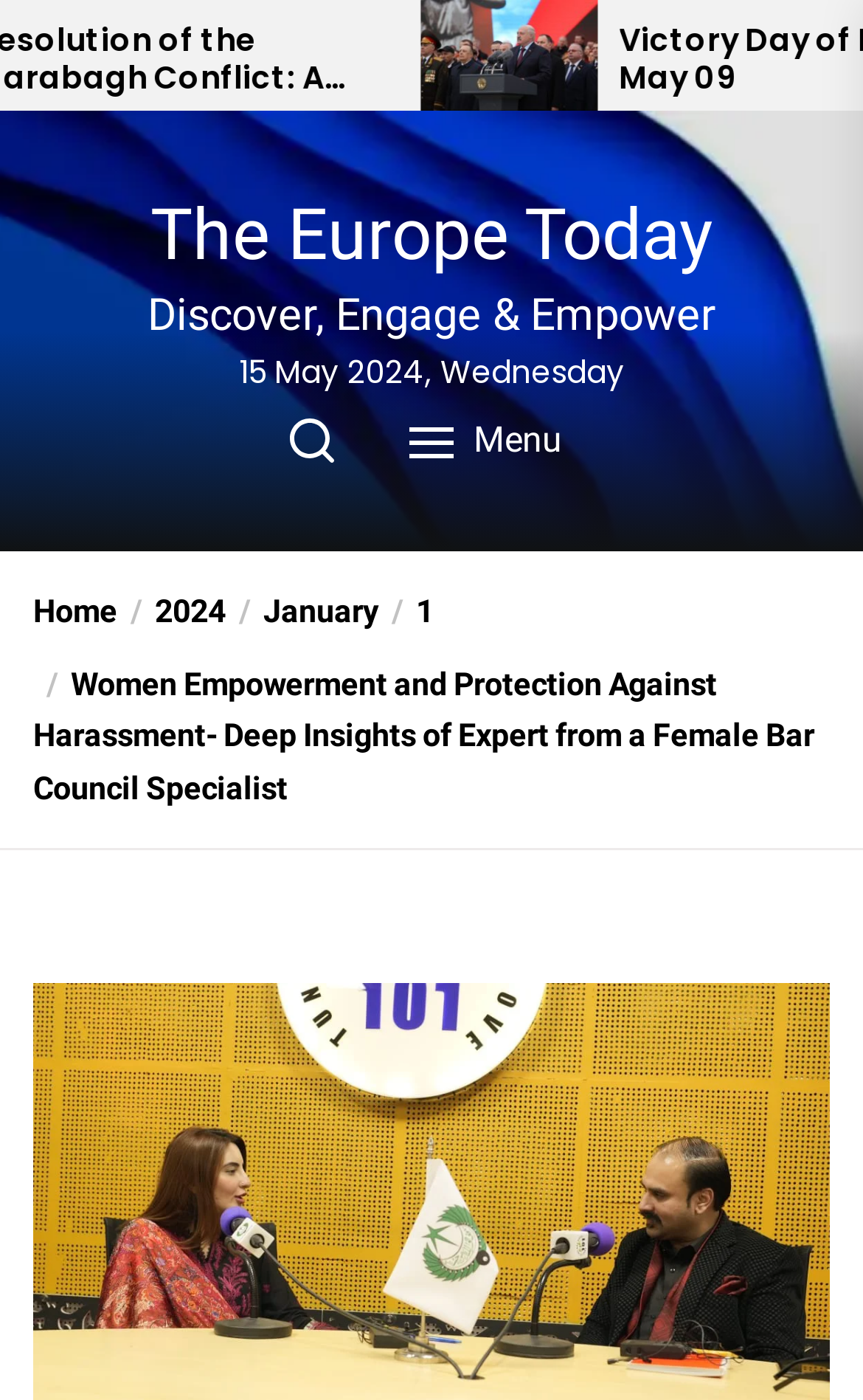Please mark the bounding box coordinates of the area that should be clicked to carry out the instruction: "Open the menu".

[0.436, 0.284, 0.703, 0.347]